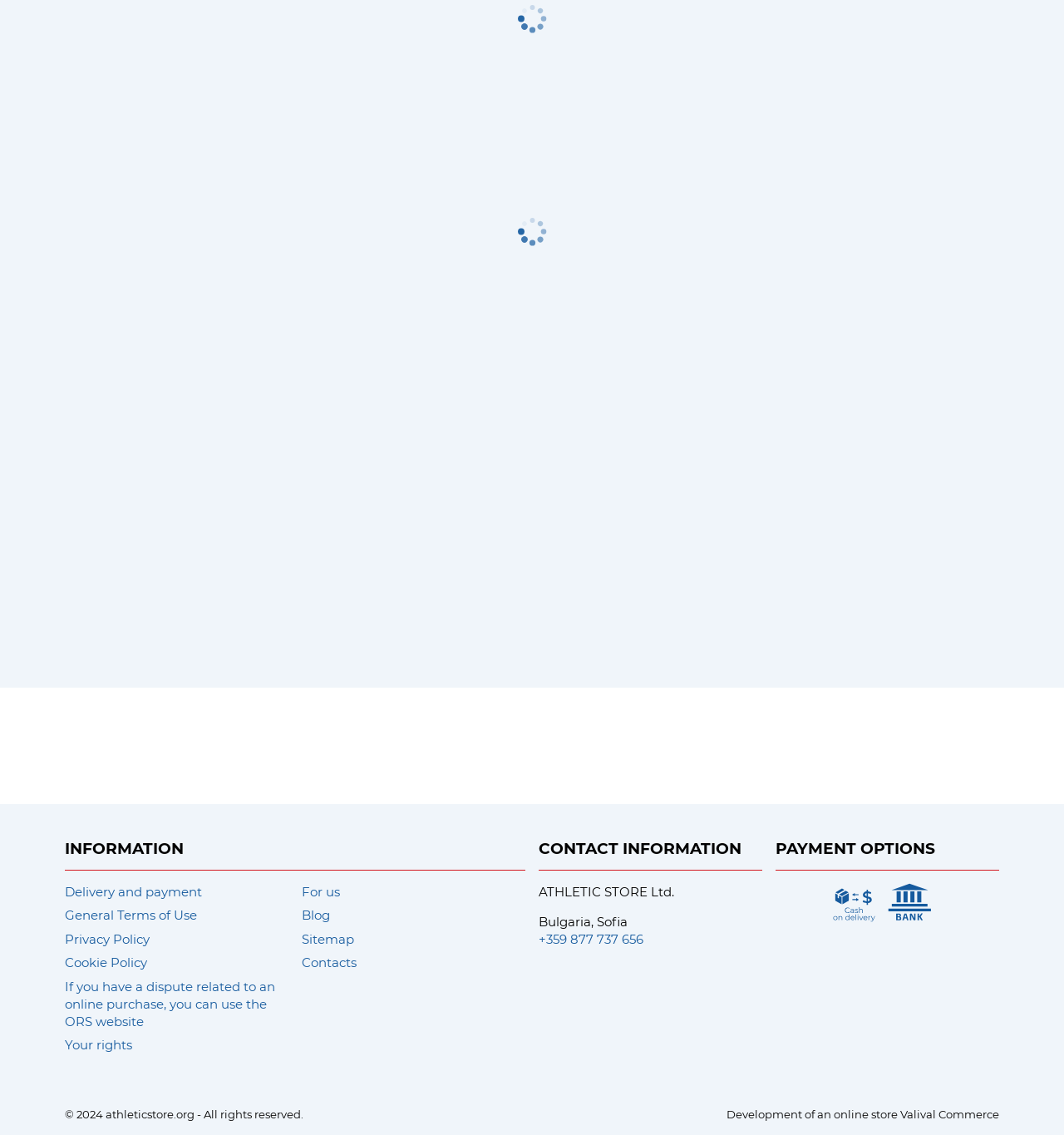Determine the bounding box coordinates of the clickable element to achieve the following action: 'Read the privacy policy'. Provide the coordinates as four float values between 0 and 1, formatted as [left, top, right, bottom].

[0.061, 0.817, 0.141, 0.838]